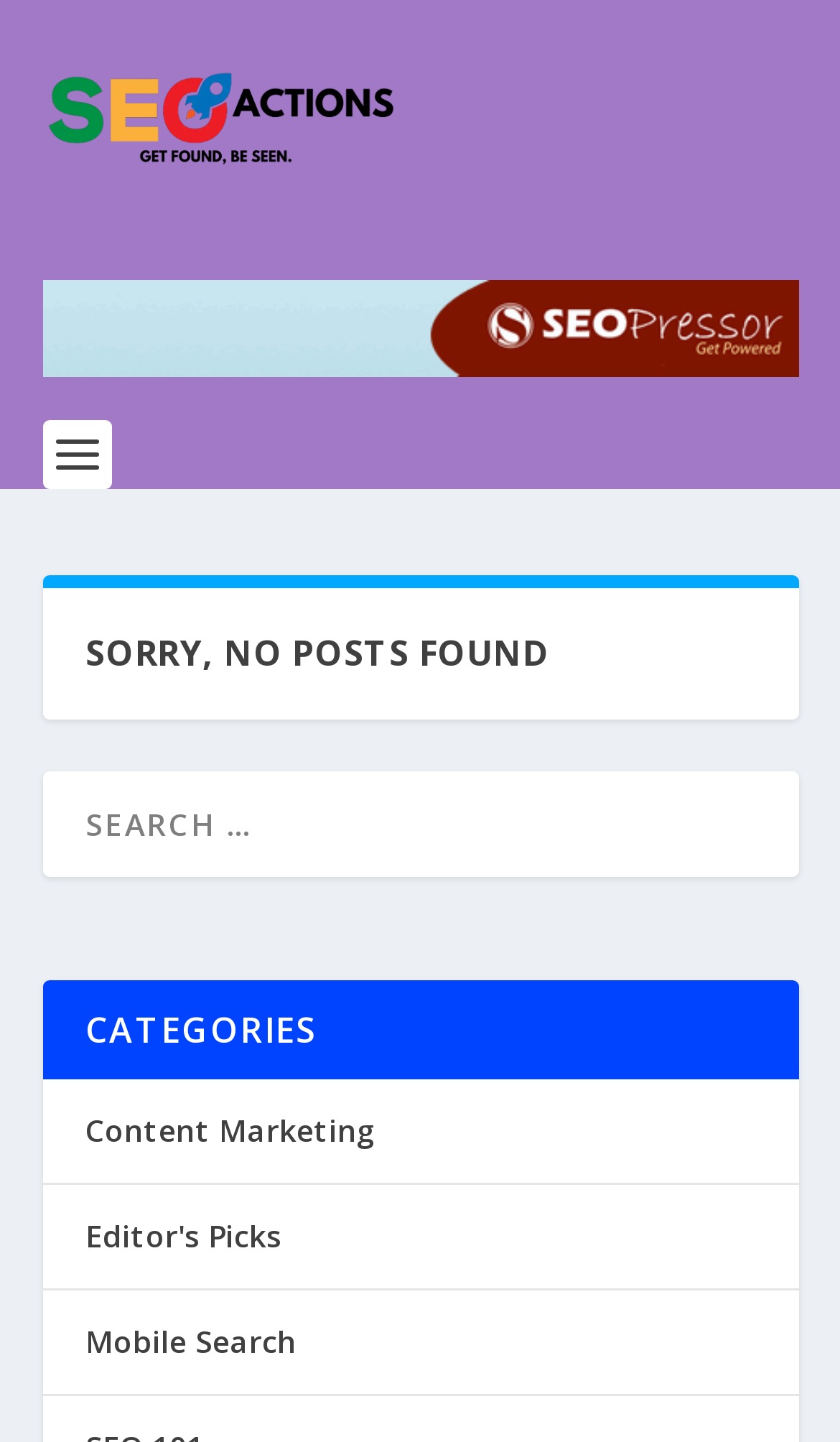Answer the following query with a single word or phrase:
What is the main error message on the webpage?

SORRY, NO POSTS FOUND